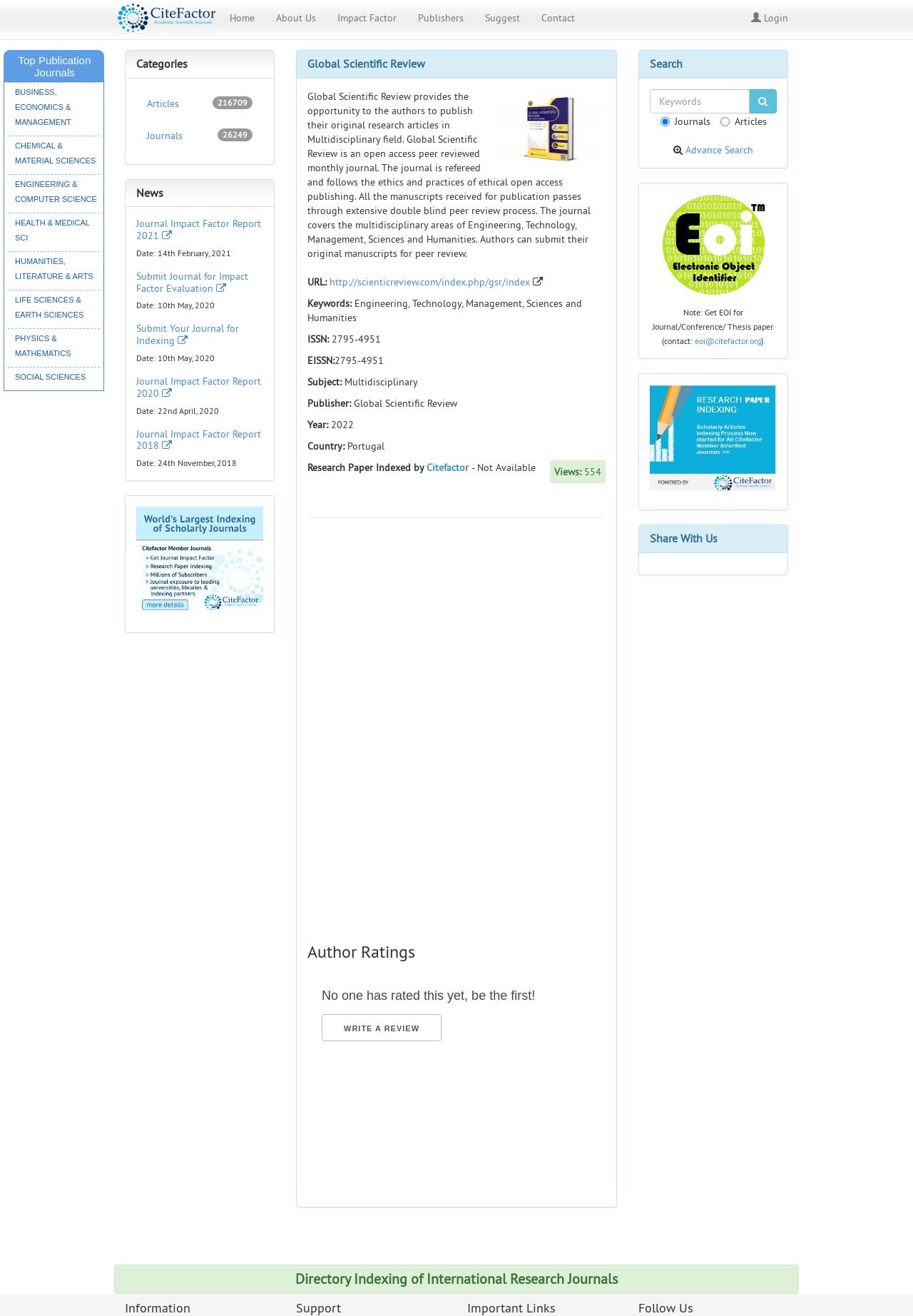Locate the bounding box coordinates of the UI element described by: "Social Sciences". The bounding box coordinates should consist of four float numbers between 0 and 1, i.e., [left, top, right, bottom].

[0.005, 0.279, 0.113, 0.294]